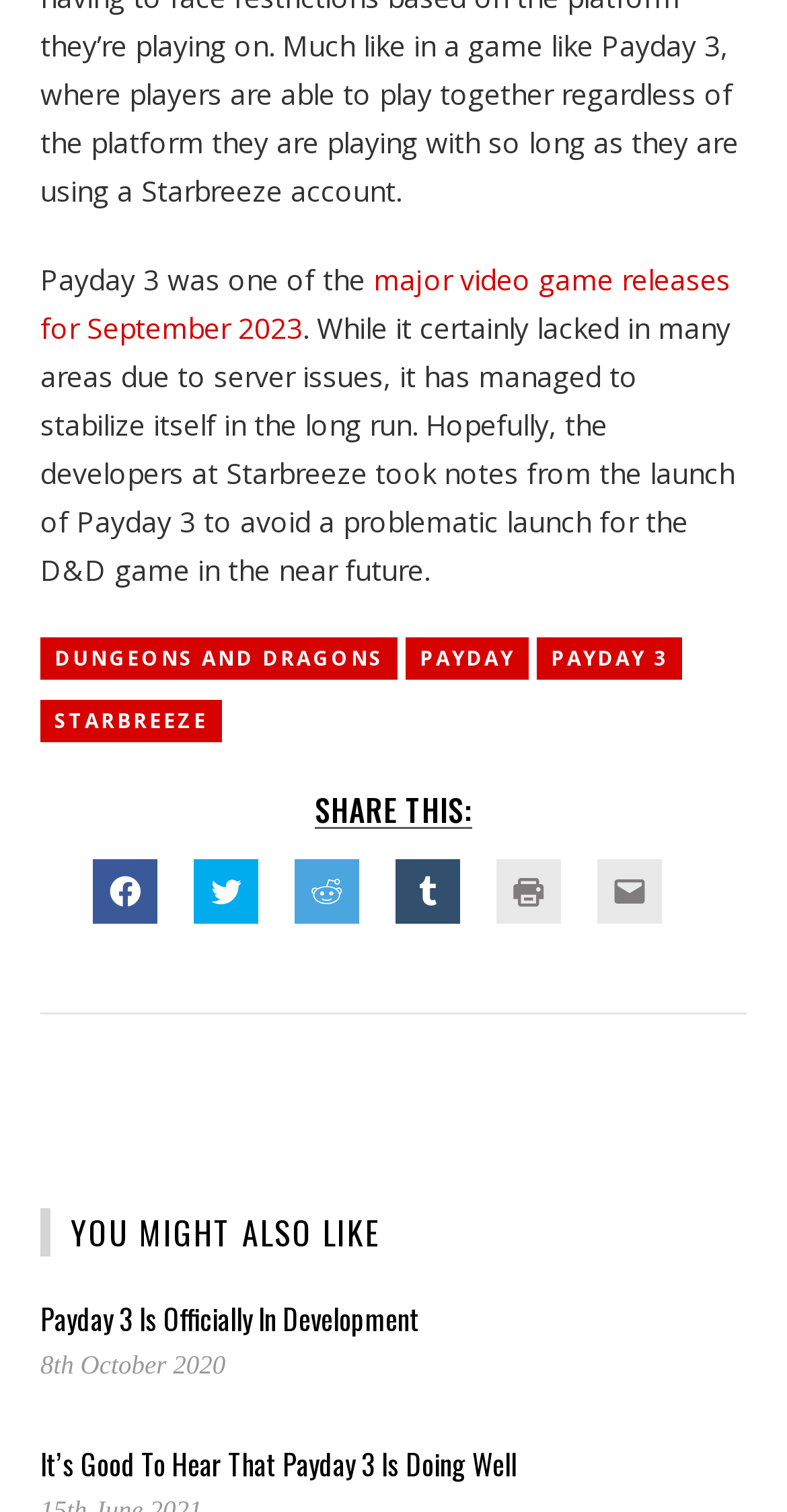Please specify the bounding box coordinates for the clickable region that will help you carry out the instruction: "Explore Starbreeze".

[0.051, 0.463, 0.282, 0.491]